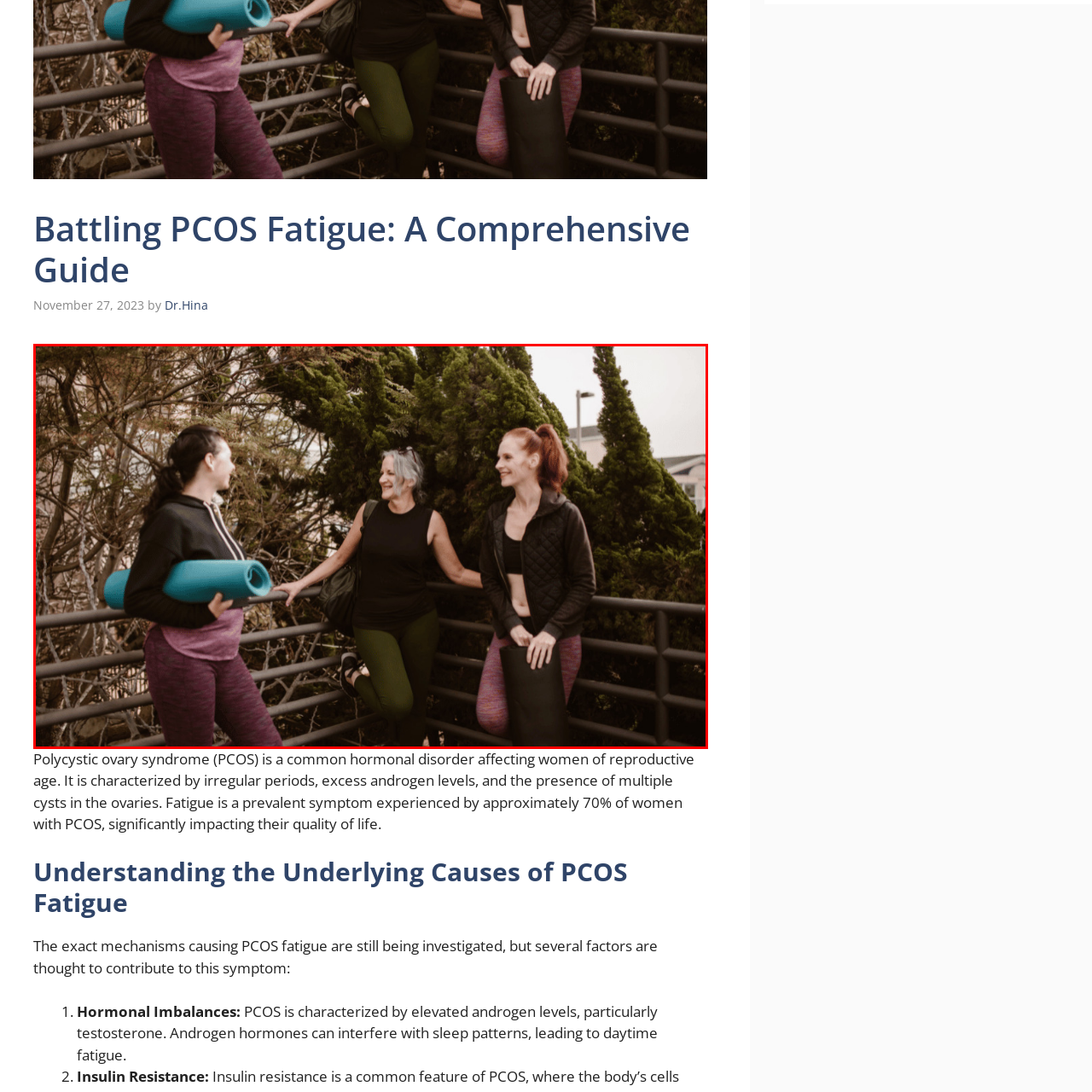Give an in-depth description of the scene depicted in the red-outlined box.

The image captures a moment of camaraderie among three women, likely engaged in a fitness or wellness routine. They are gathered outdoors, with a backdrop of lush greenery, creating a serene and natural atmosphere. Each woman appears relaxed and joyful, engaging in conversation while holding yoga mats, suggesting they may have just finished a yoga session or are about to begin one. Their diverse outfits, featuring leggings and tank tops, indicate a focus on comfort and fitness. This scene reflects the supportive community often found in wellness practices, perfectly aligning with the themes of managing conditions like PCOS and combating fatigue through physical activity and mutual encouragement.